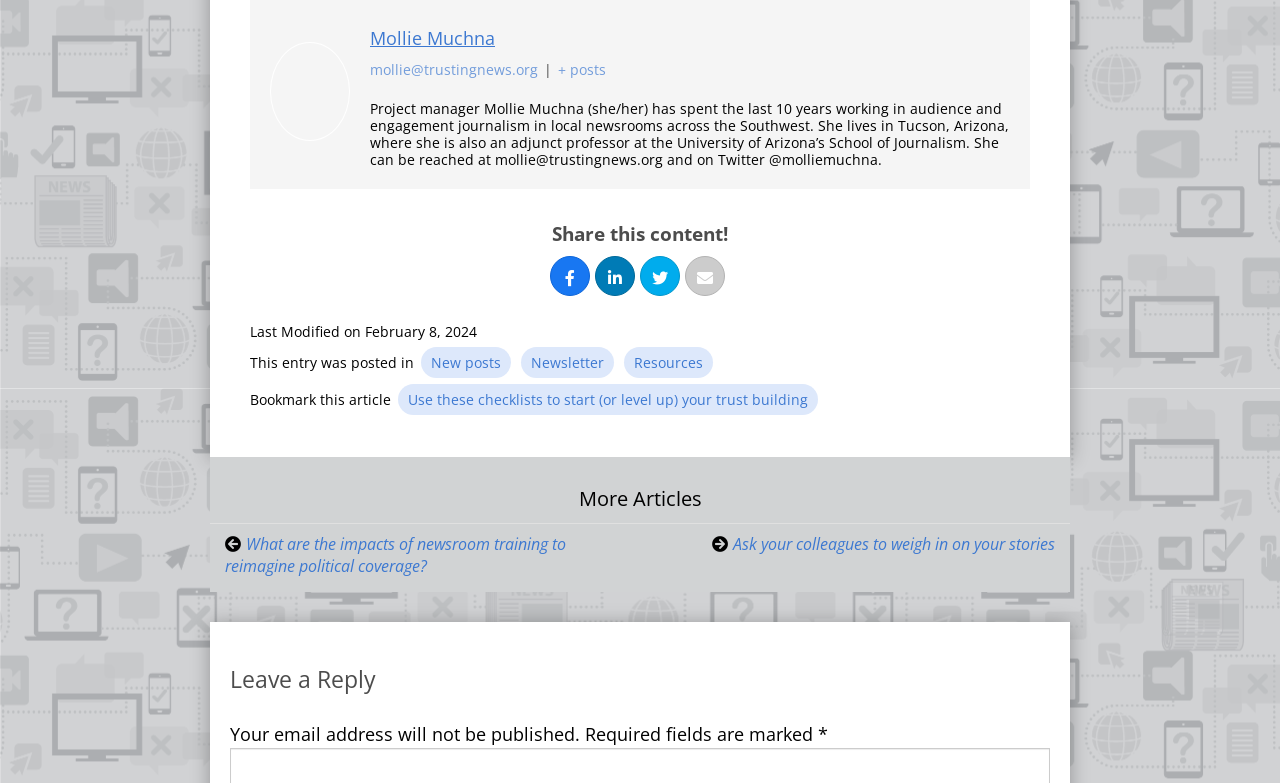What is the email address to reach Mollie Muchna?
Please use the image to deliver a detailed and complete answer.

The email address to reach Mollie Muchna is provided in the bio section, which states 'She can be reached at mollie@trustingnews.org and on Twitter @molliemuchna.'